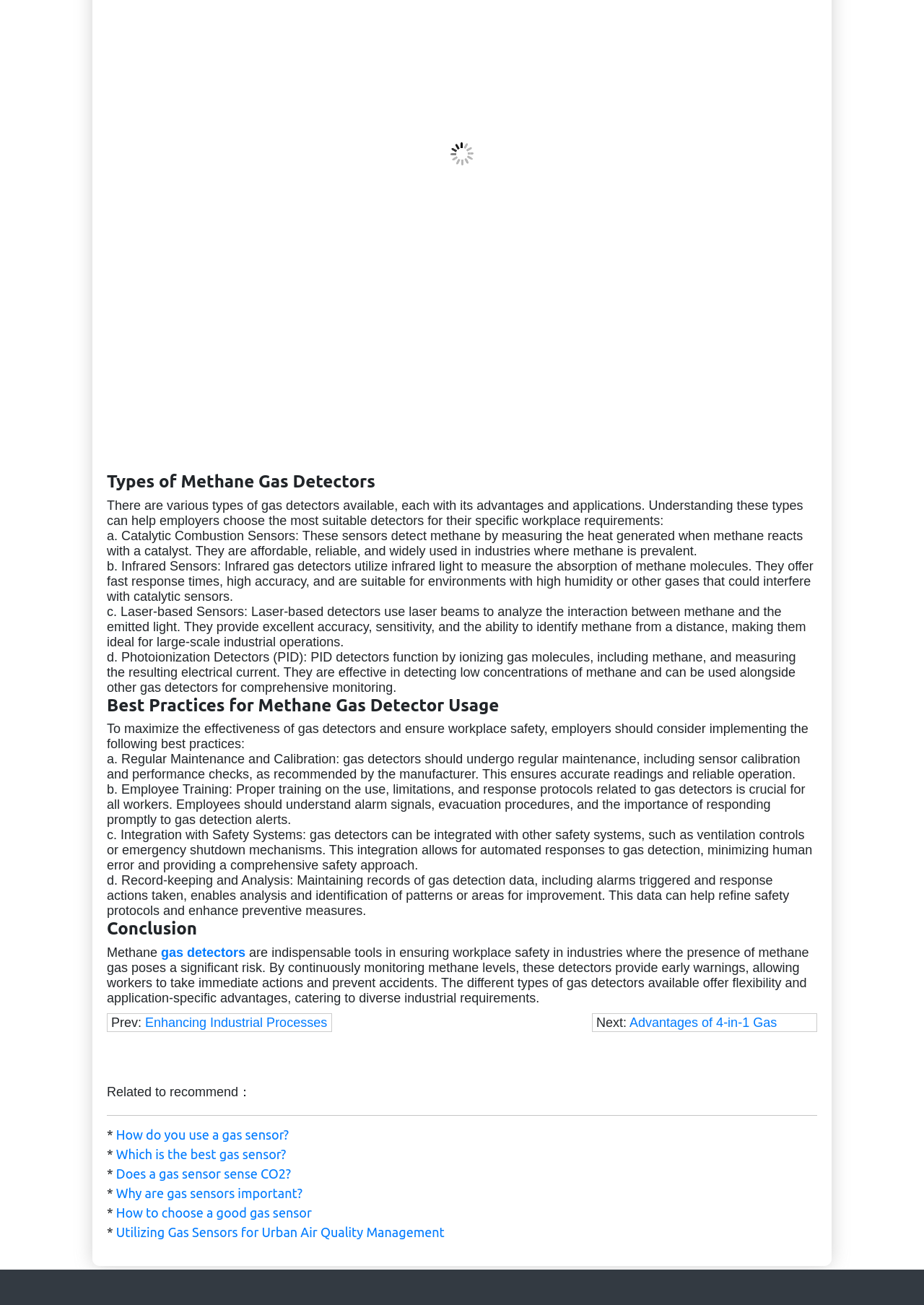Given the description: "gas detectors", determine the bounding box coordinates of the UI element. The coordinates should be formatted as four float numbers between 0 and 1, [left, top, right, bottom].

[0.174, 0.725, 0.266, 0.736]